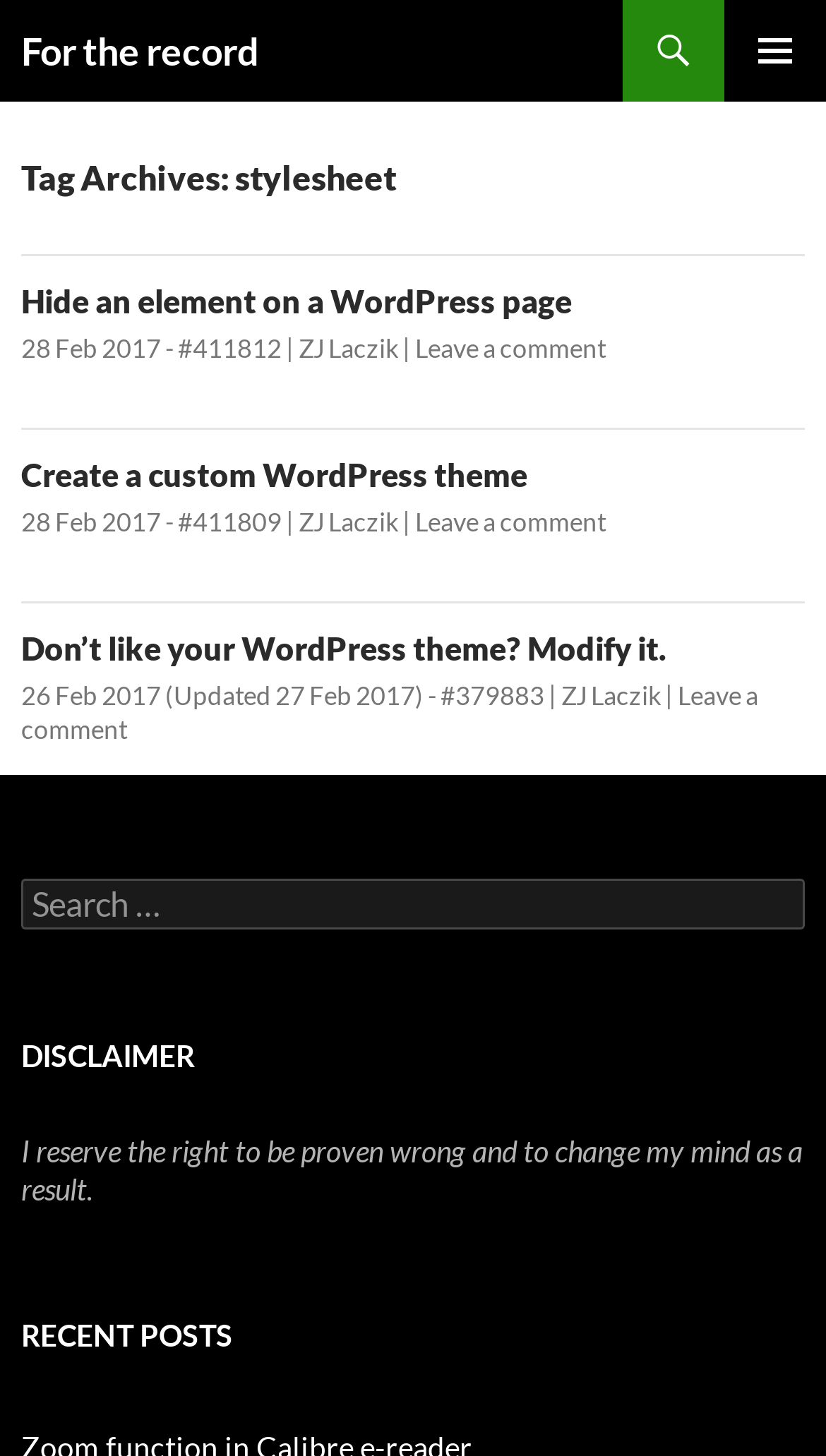Determine the bounding box coordinates of the region I should click to achieve the following instruction: "Read the DISCLAIMER". Ensure the bounding box coordinates are four float numbers between 0 and 1, i.e., [left, top, right, bottom].

[0.026, 0.708, 0.974, 0.743]